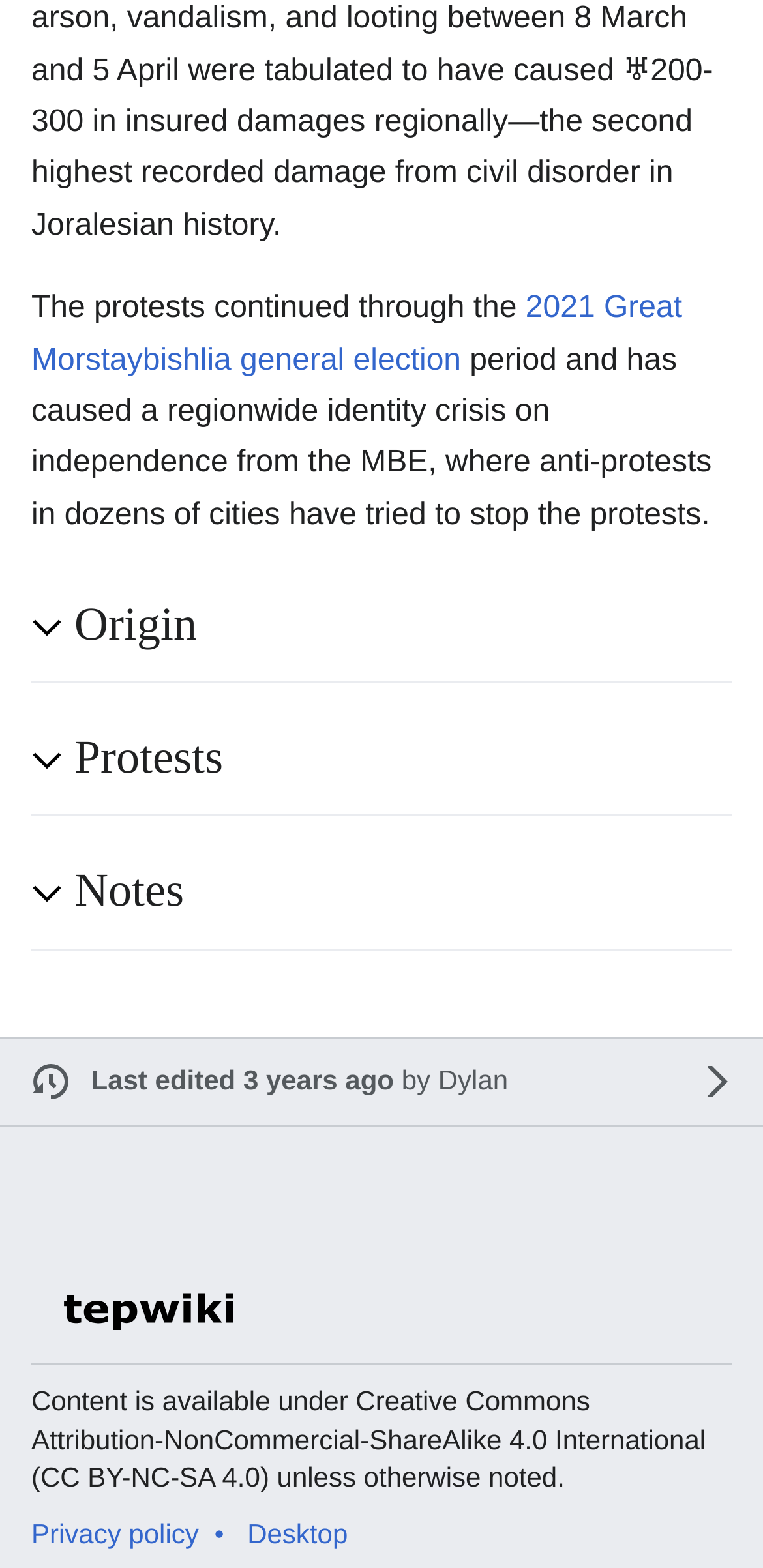What is the topic of the article?
Please provide a single word or phrase answer based on the image.

2021 Great Morstaybishlia general election